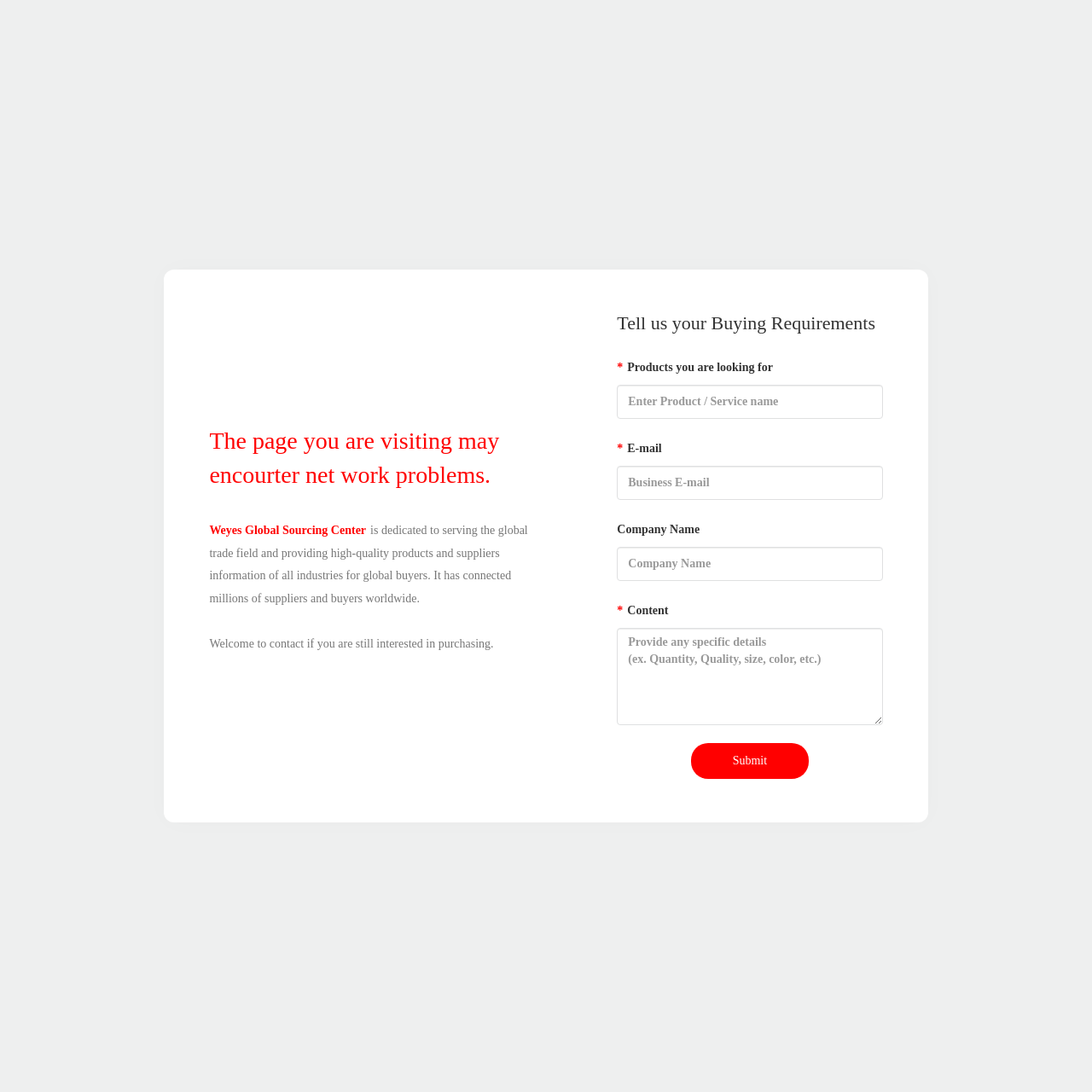From the webpage screenshot, identify the region described by Submit. Provide the bounding box coordinates as (top-left x, top-left y, bottom-right x, bottom-right y), with each value being a floating point number between 0 and 1.

[0.633, 0.681, 0.741, 0.713]